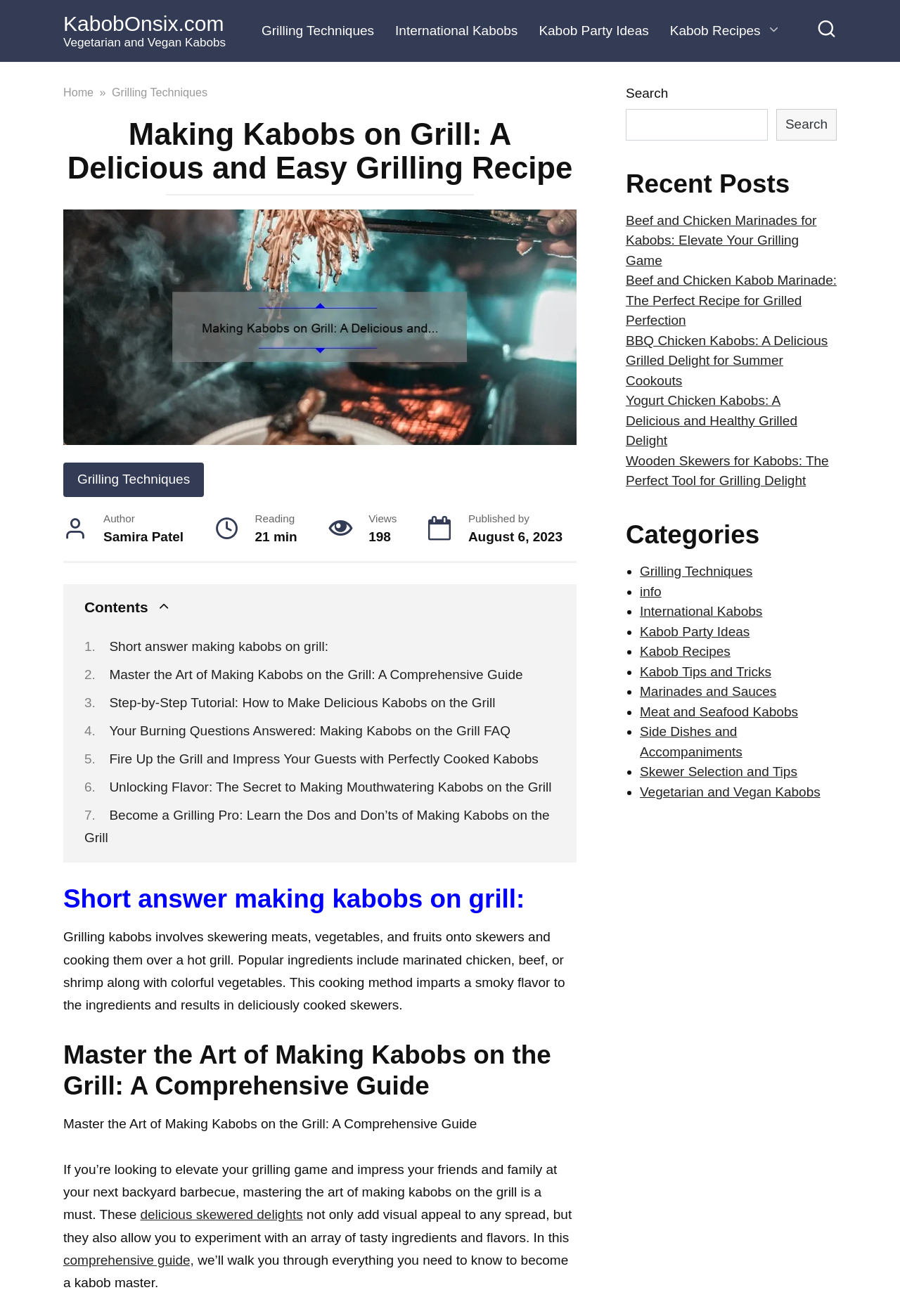Locate the bounding box coordinates of the area where you should click to accomplish the instruction: "Explore vegetarian and vegan kabob options".

[0.711, 0.596, 0.912, 0.607]